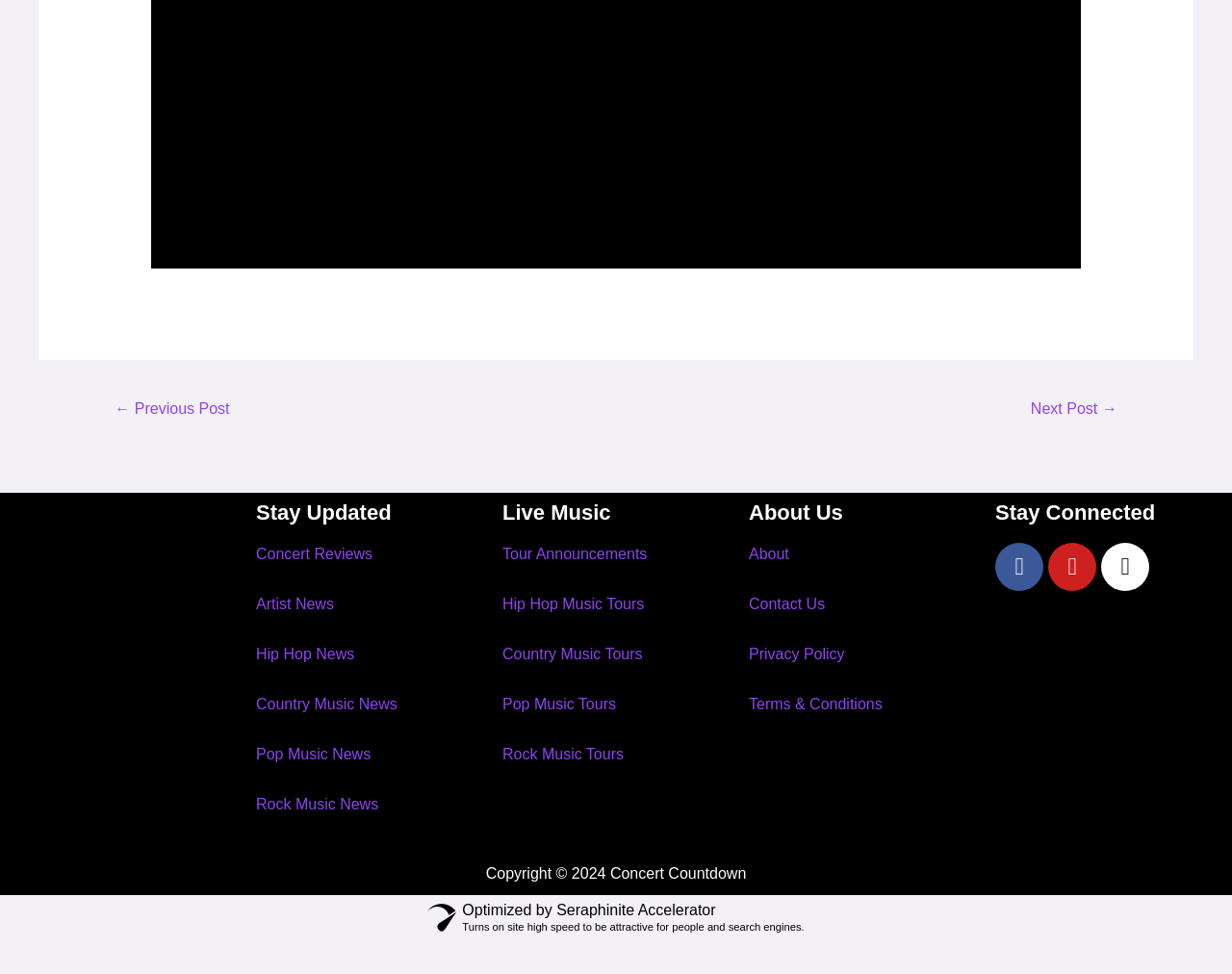Please find the bounding box for the following UI element description. Provide the coordinates in (top-left x, top-left y, bottom-right x, bottom-right y) format, with values between 0 and 1: Tour Announcements

[0.408, 0.263, 0.525, 0.28]